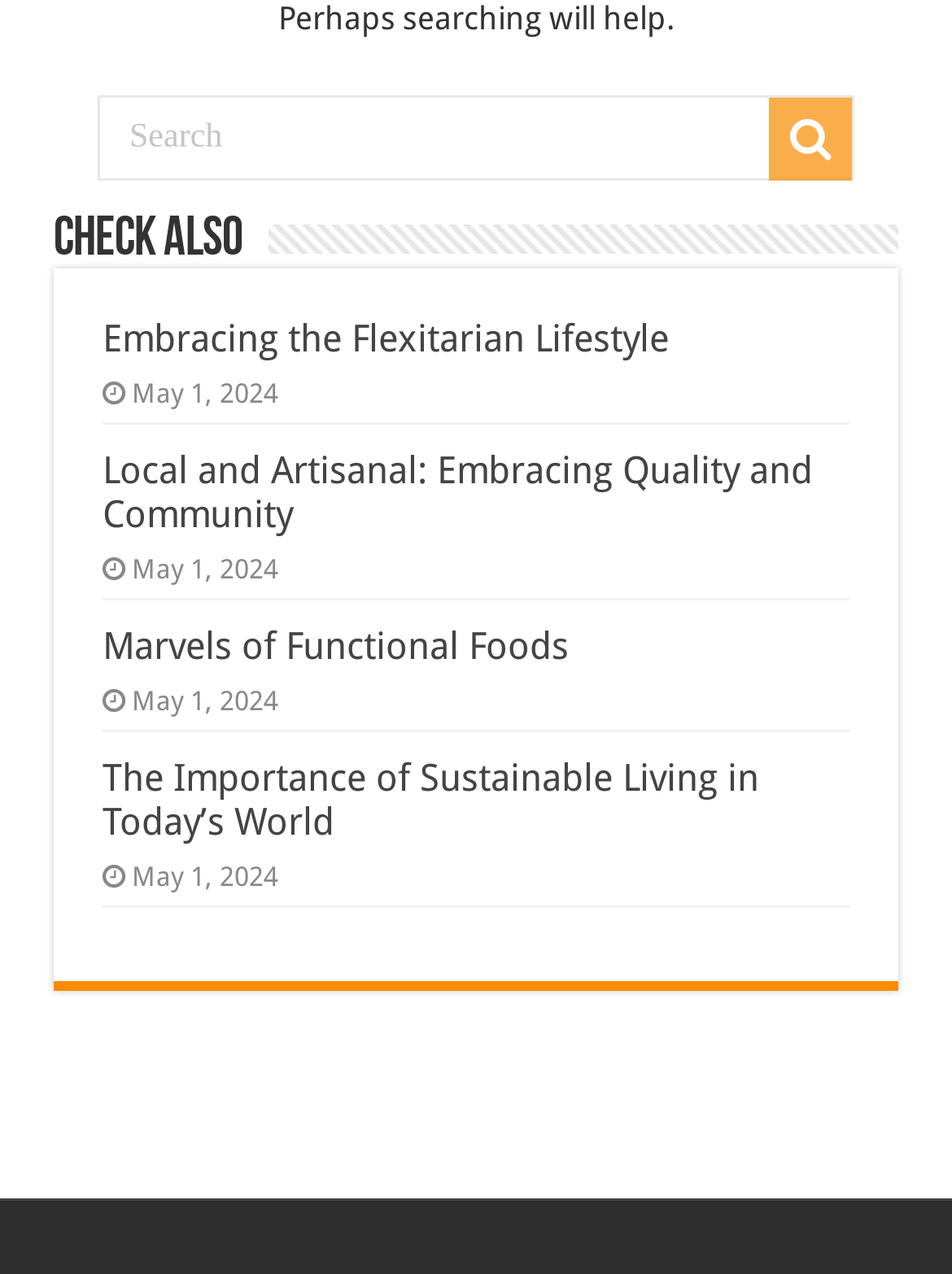Please determine the bounding box coordinates for the UI element described here. Use the format (top-left x, top-left y, bottom-right x, bottom-right y) with values bounded between 0 and 1: Marvels of Functional Foods

[0.108, 0.49, 0.597, 0.525]